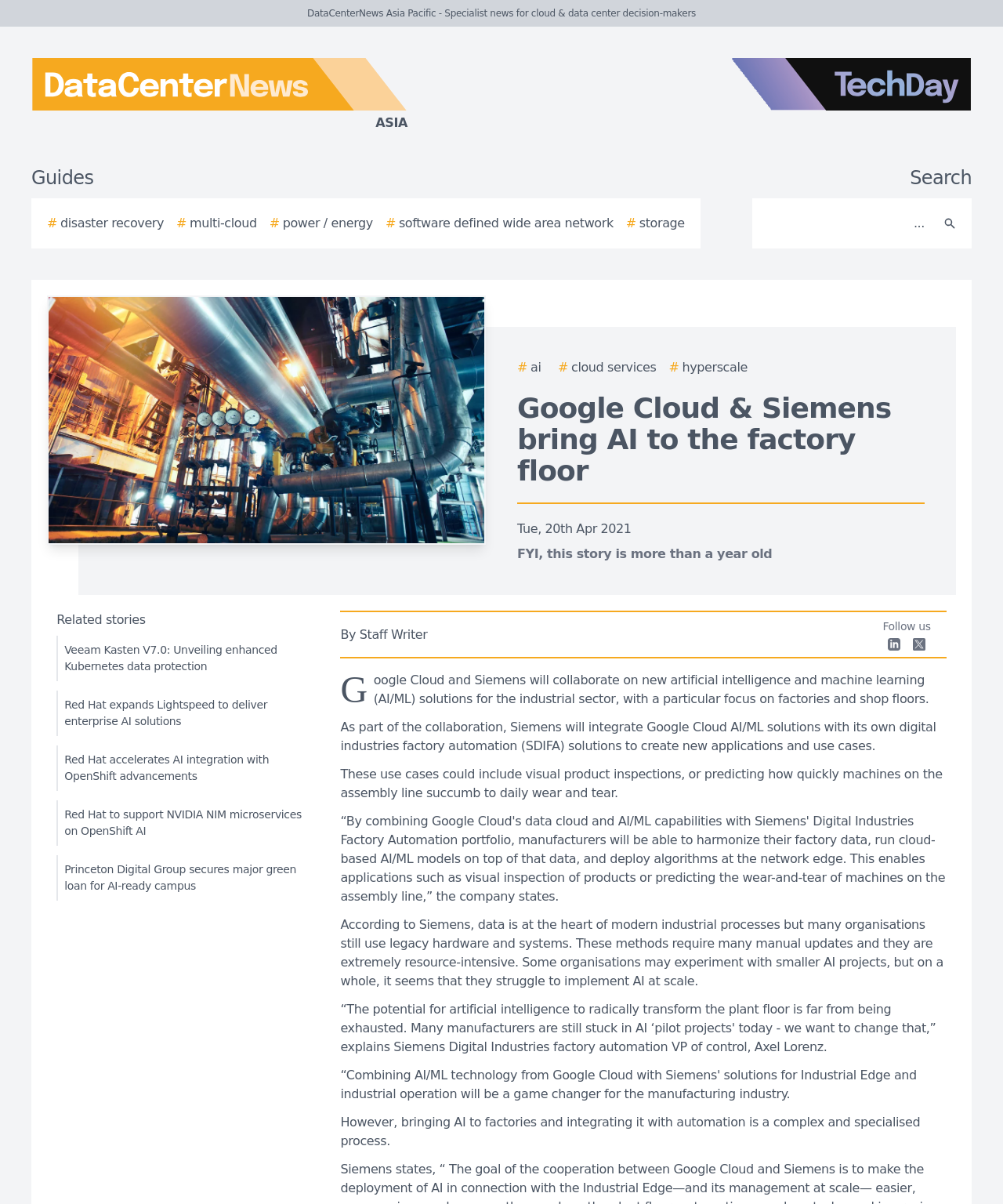Use a single word or phrase to respond to the question:
What is the focus of the collaboration between Google Cloud and Siemens?

factories and shop floors